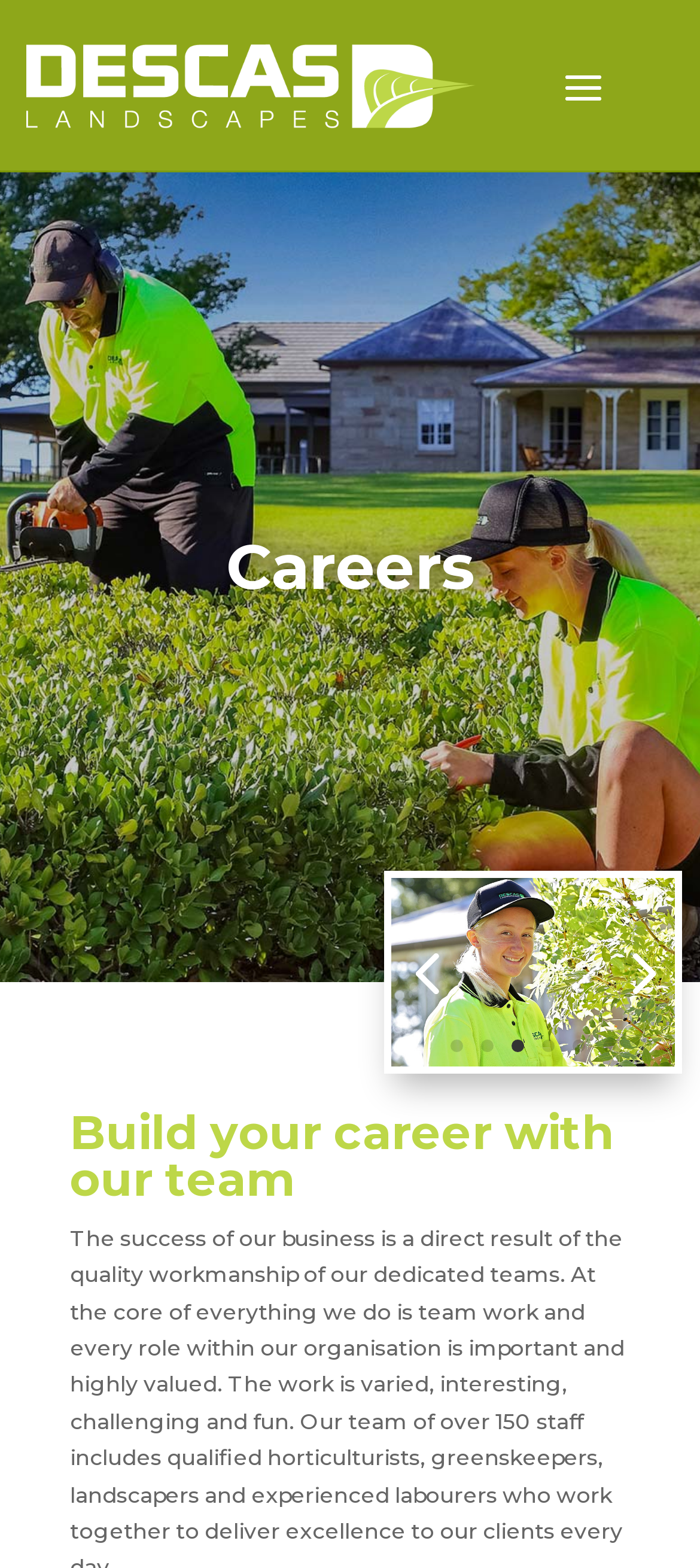Please mark the bounding box coordinates of the area that should be clicked to carry out the instruction: "Click the Descas Landscapes logo".

[0.018, 0.019, 0.696, 0.091]